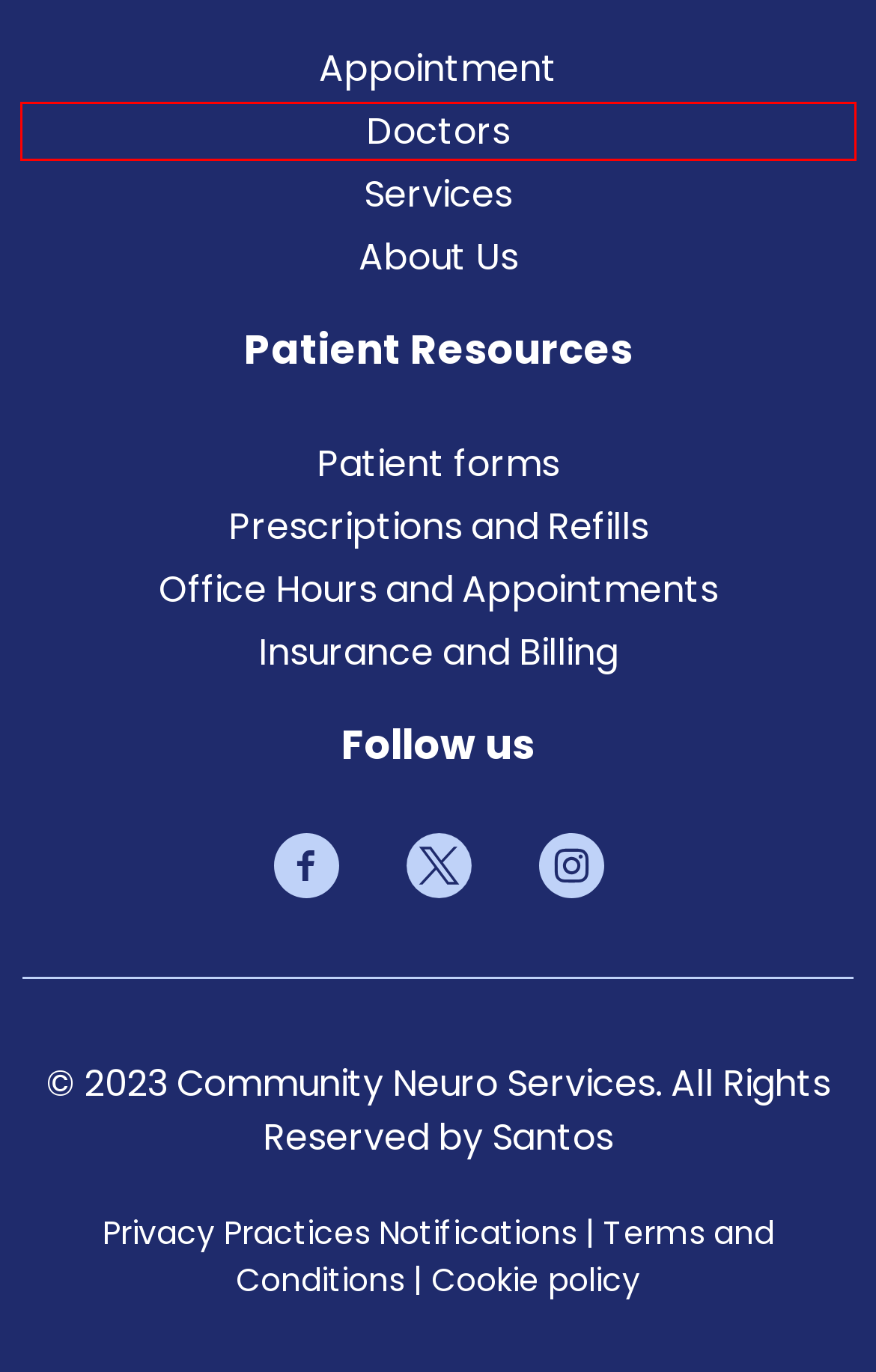Examine the screenshot of a webpage with a red bounding box around an element. Then, select the webpage description that best represents the new page after clicking the highlighted element. Here are the descriptions:
A. Prescriptions and Refills - Neuro Science
B. Meet Our Team - Neuro Science
C. Insurance and Billing - Neuro Science
D. Privacy Practices Notifications - Neuro Science
E. Terms and Conditions - Neuro Science
F. Patient Forms - Neuro Science
G. Cookie policy - Neuro Science
H. Home - Santos Digital

B